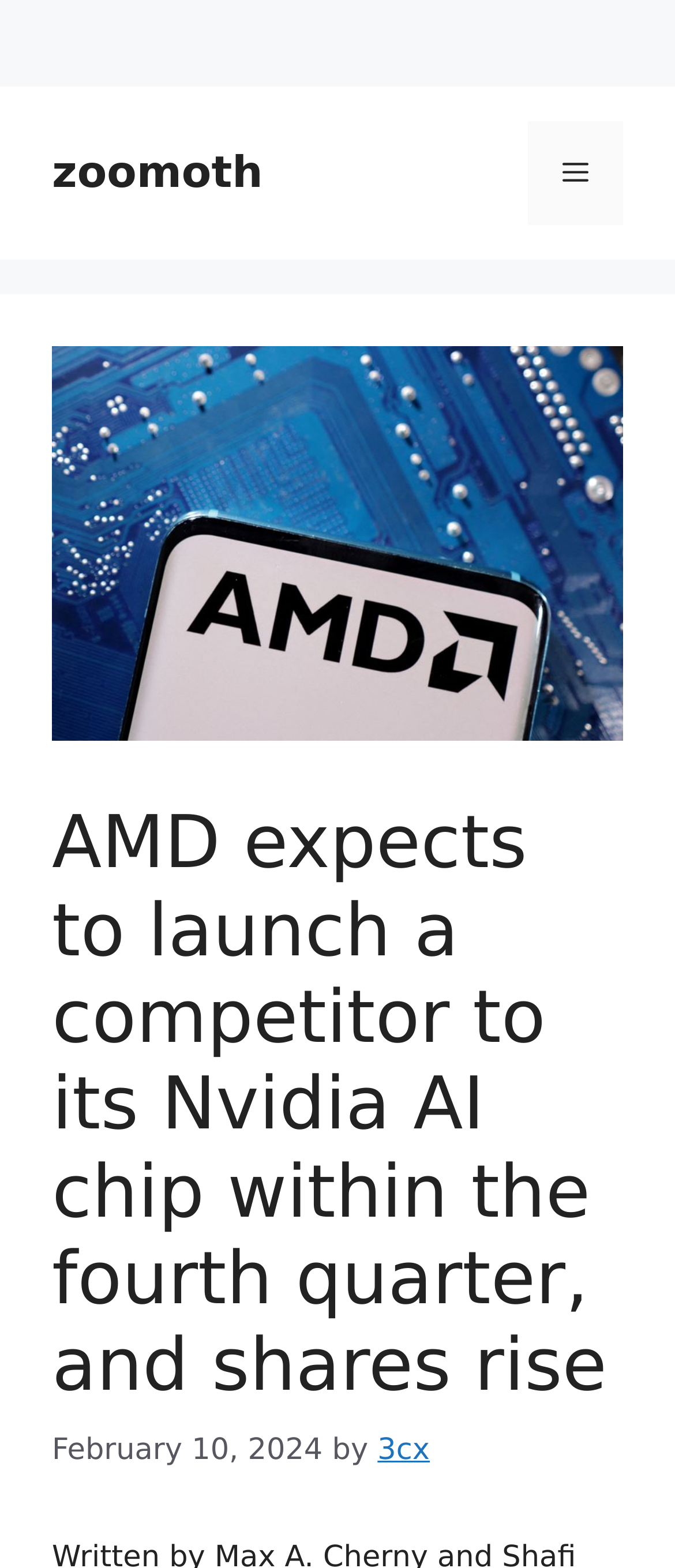What is the company mentioned in the article besides AMD?
By examining the image, provide a one-word or phrase answer.

Nvidia